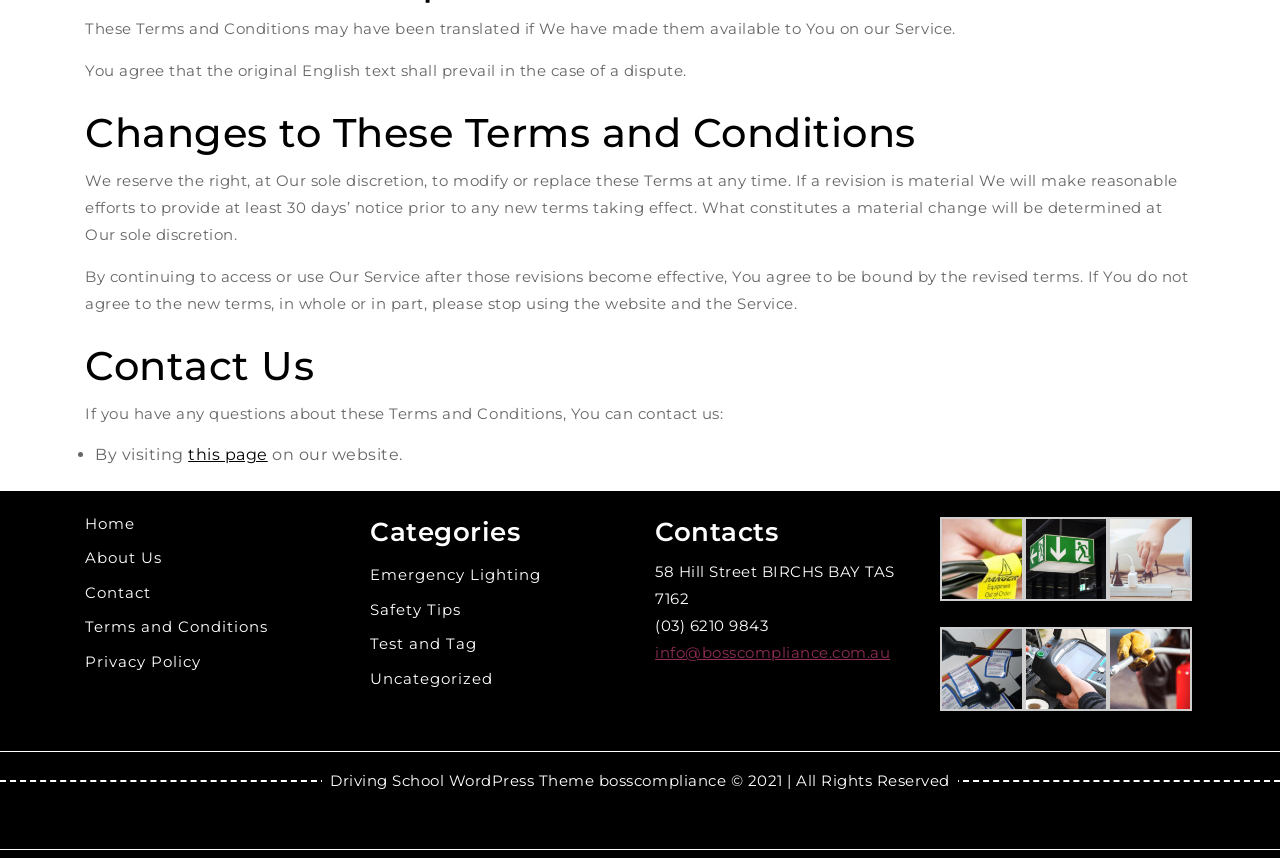Determine the bounding box coordinates for the UI element matching this description: "alt="electrical safety"".

[0.866, 0.639, 0.932, 0.661]